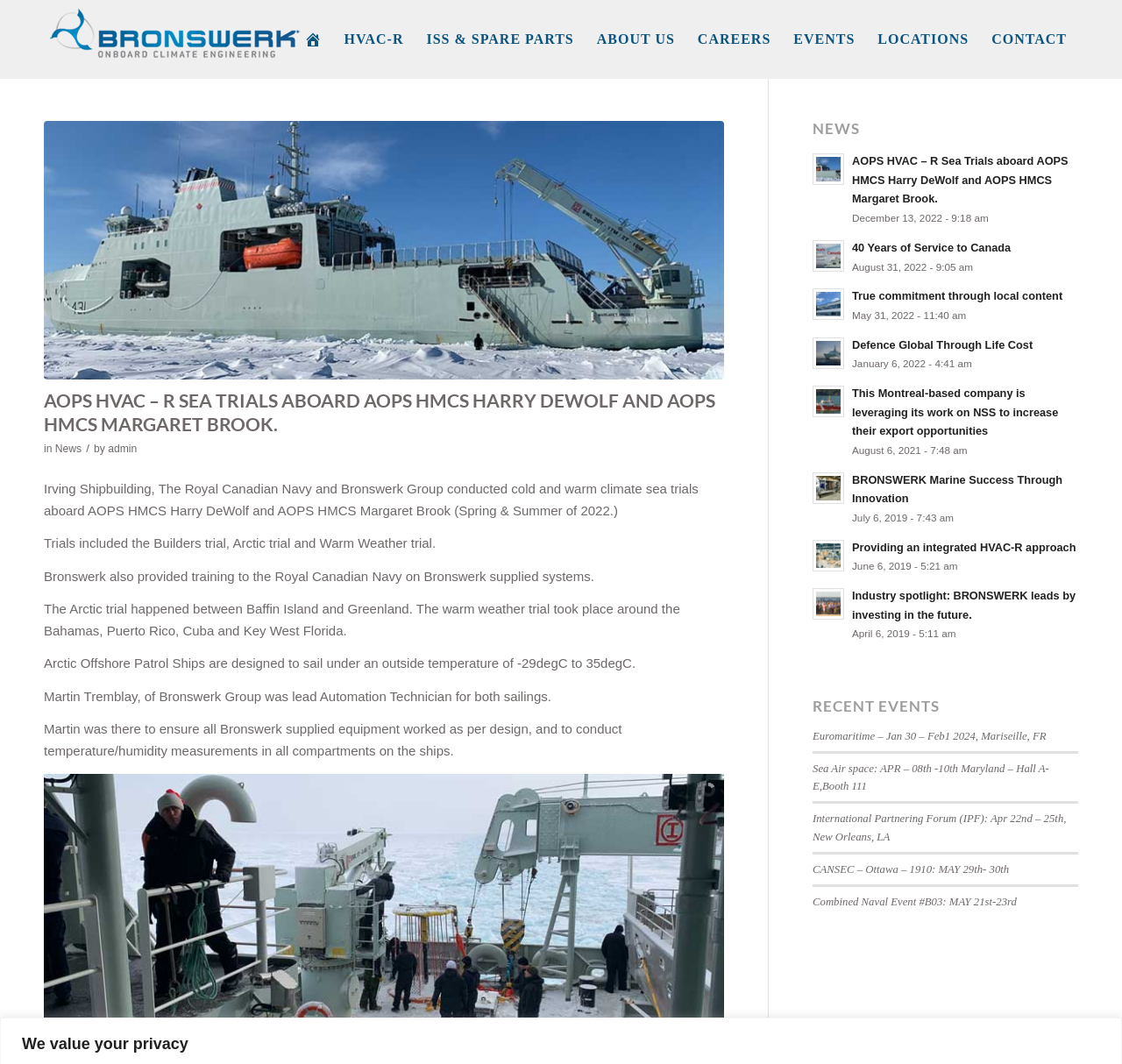Please identify the bounding box coordinates for the region that you need to click to follow this instruction: "Read the news article 'AOPS HVAC – R Sea Trials aboard AOPS HMCS Harry DeWolf and AOPS HMCS Margaret Brook'".

[0.759, 0.145, 0.952, 0.193]